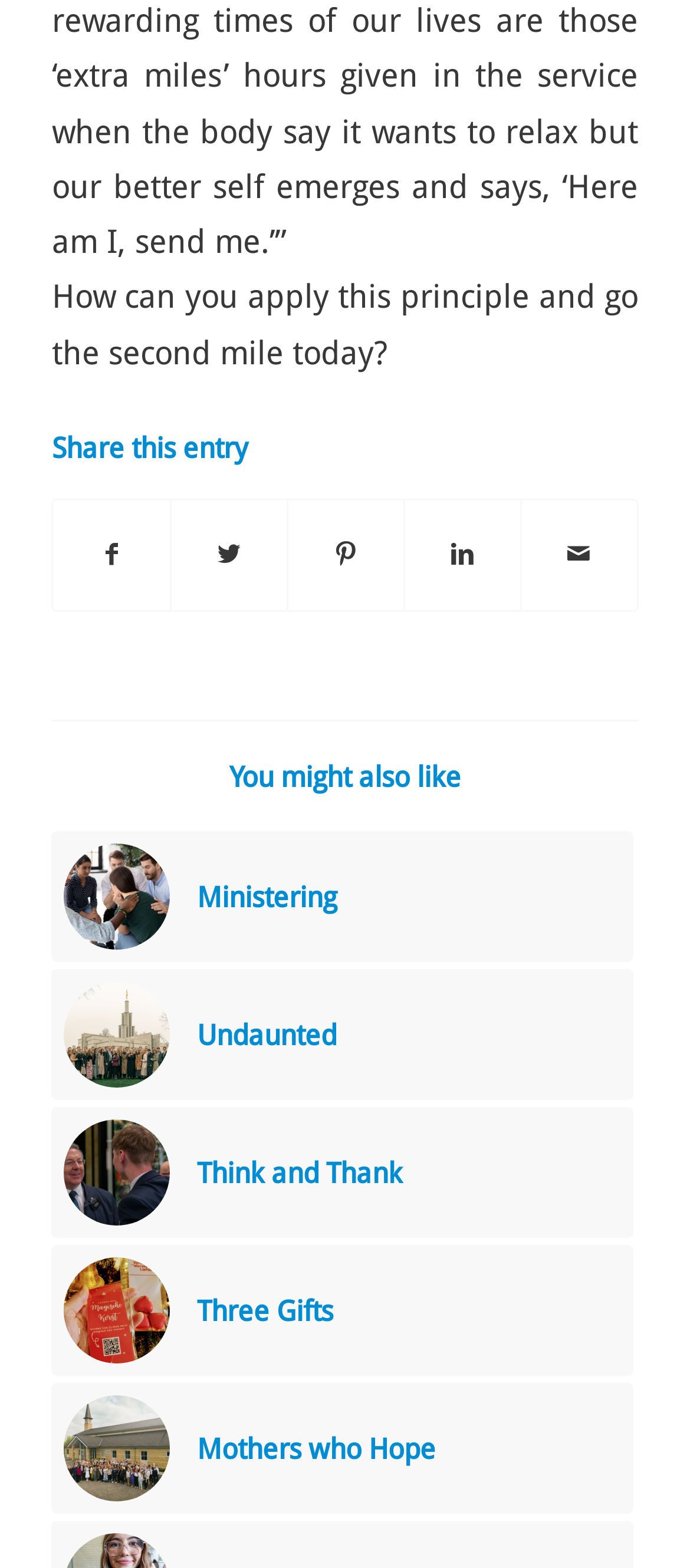What is the position of the 'Share on Twitter' link?
Can you offer a detailed and complete answer to this question?

The webpage has a link element with text 'Share on Twitter' which has a bounding box coordinate of [0.249, 0.32, 0.415, 0.389], indicating that it is located second from the left among the sharing links.